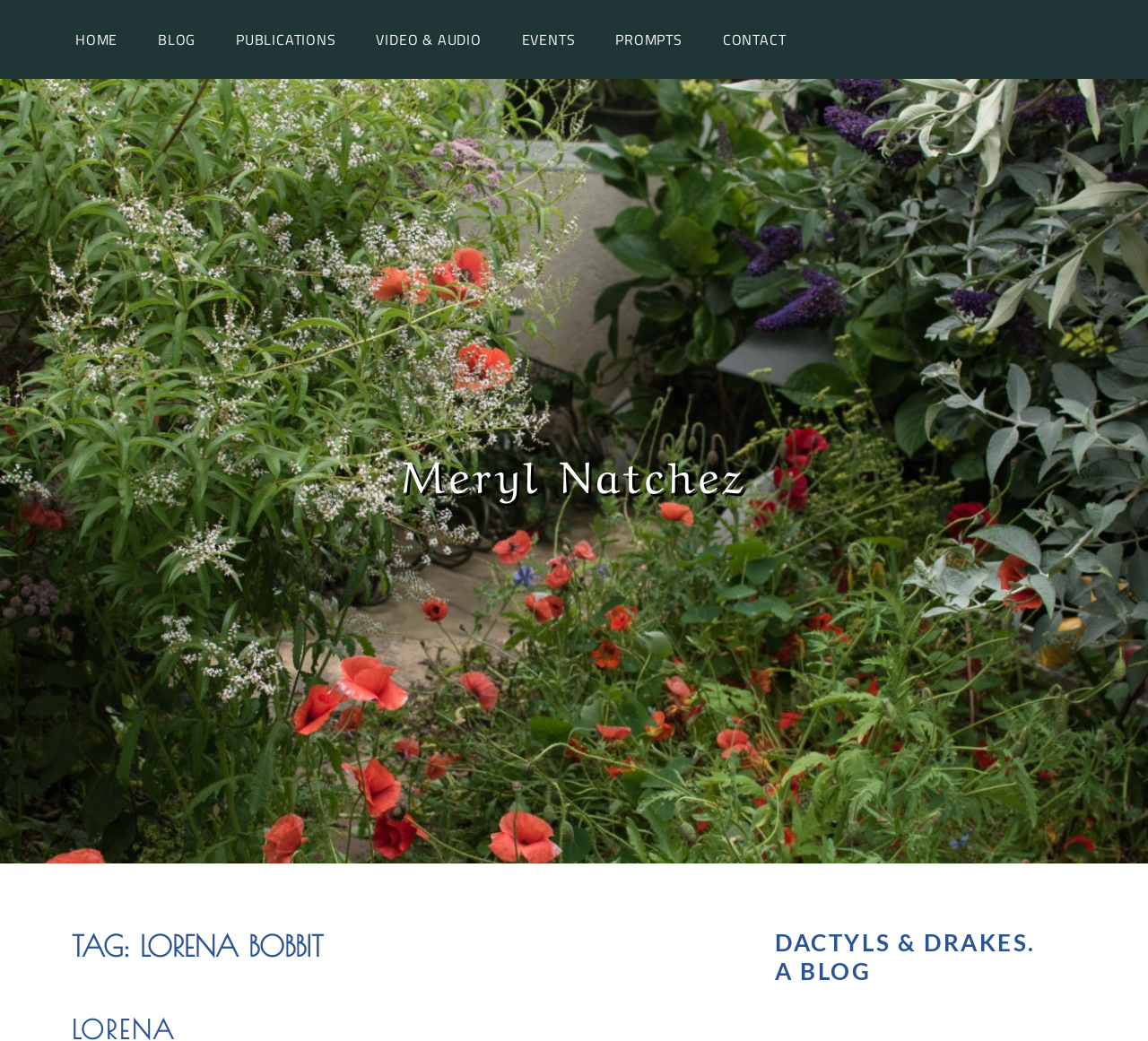What is the first menu item?
Please provide a detailed and thorough answer to the question.

By examining the navigation menu, I found that the first link is 'HOME', which is located at the top of the page with a bounding box coordinate of [0.05, 0.014, 0.118, 0.062].